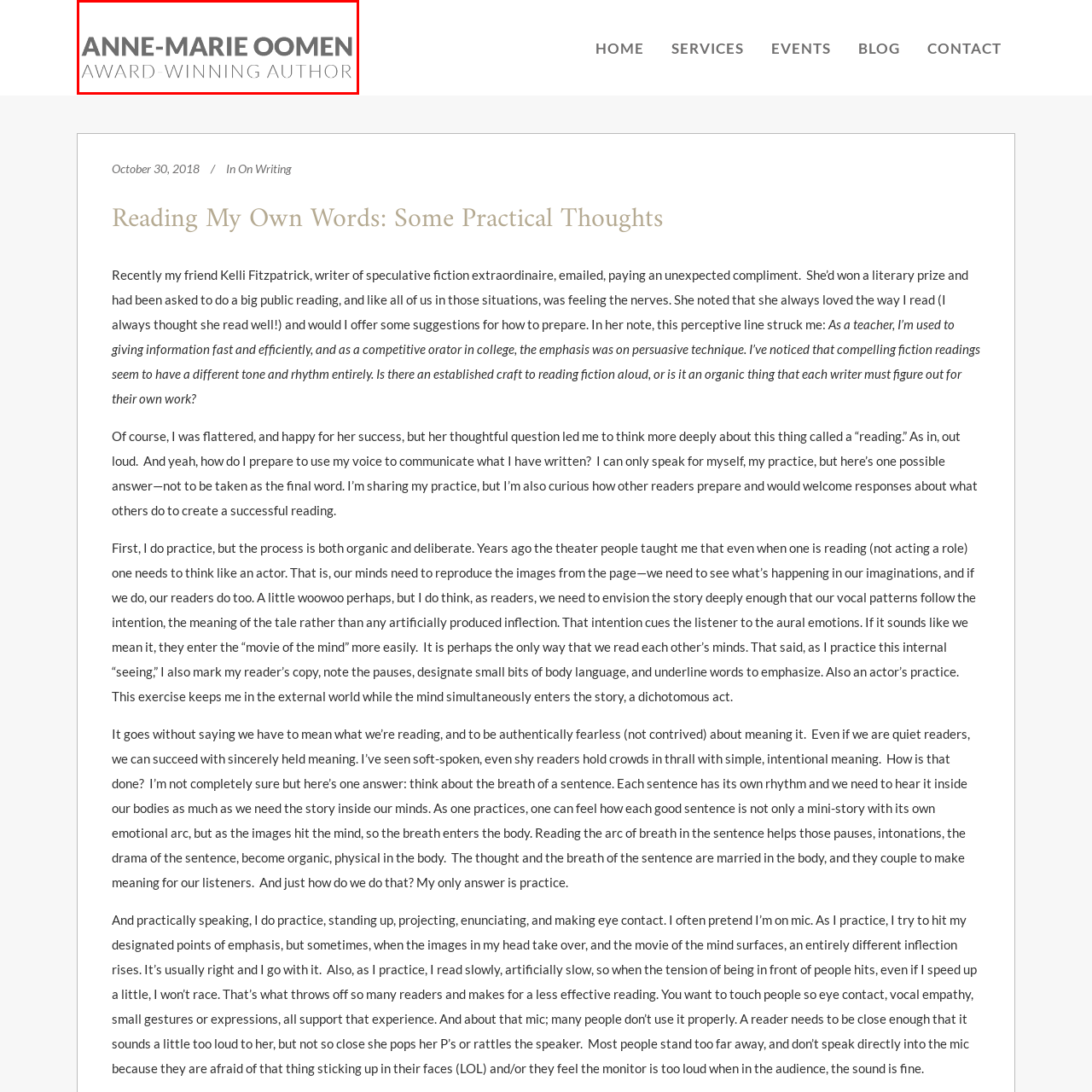What is the author's profession?
Analyze the image surrounded by the red bounding box and answer the question in detail.

The term 'AWARD-WINNING AUTHOR' is displayed alongside the author's name, indicating that the author is a professional writer who has received awards for their work.